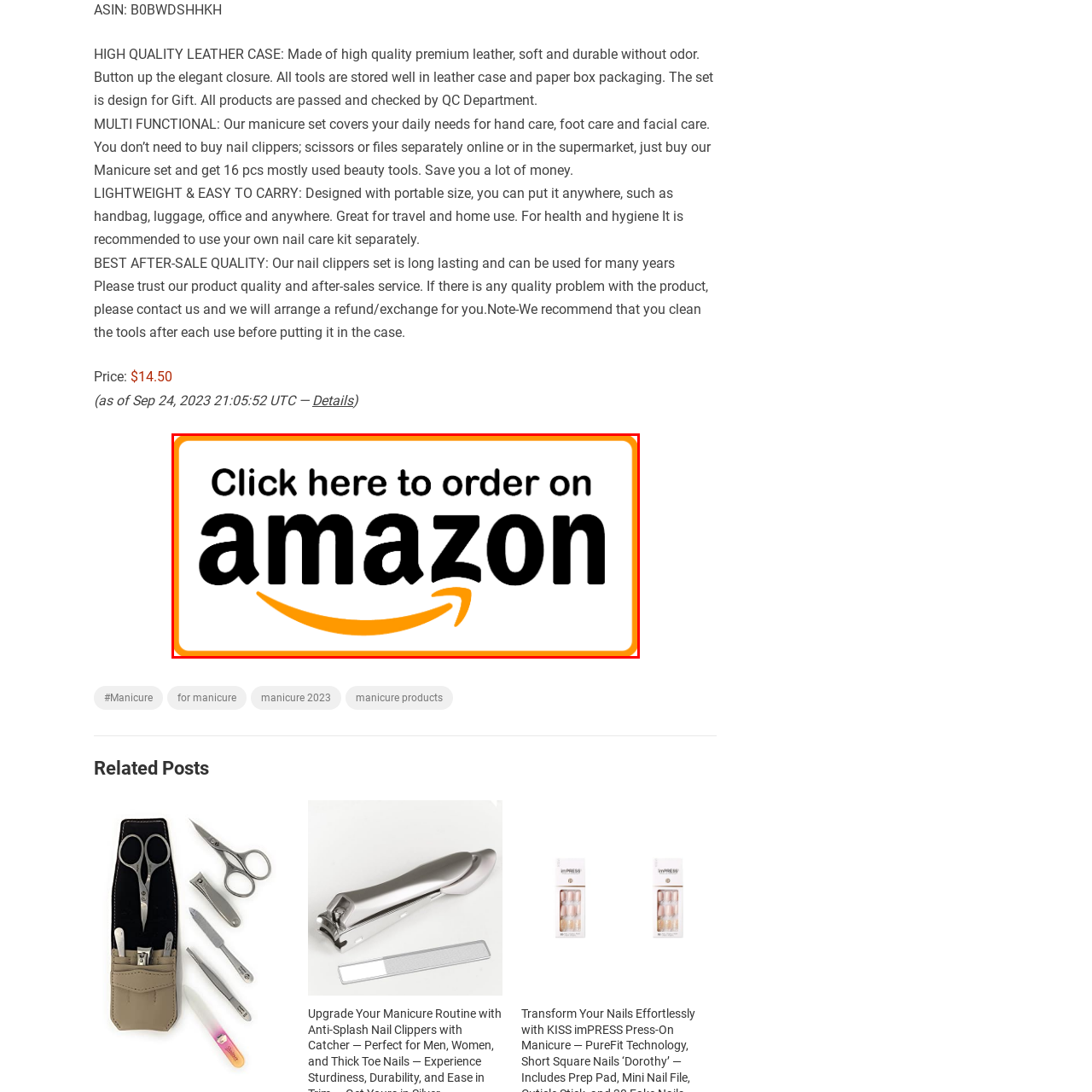Focus on the image marked by the red bounding box and offer an in-depth answer to the subsequent question based on the visual content: What is emphasized about the product?

The details about the product above the button emphasize its quality and multifunctionality, appealing to those in need of a comprehensive nail care solution.